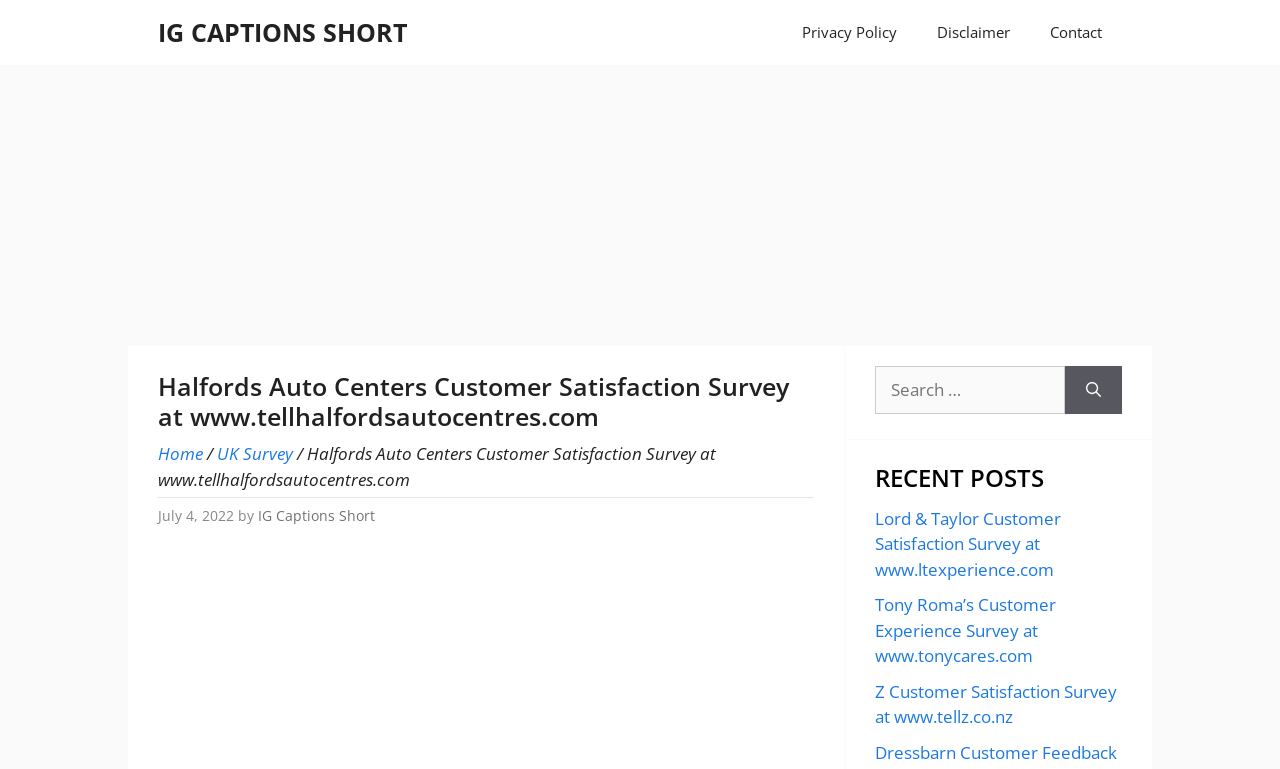Identify the coordinates of the bounding box for the element that must be clicked to accomplish the instruction: "Search for something".

[0.683, 0.476, 0.832, 0.538]